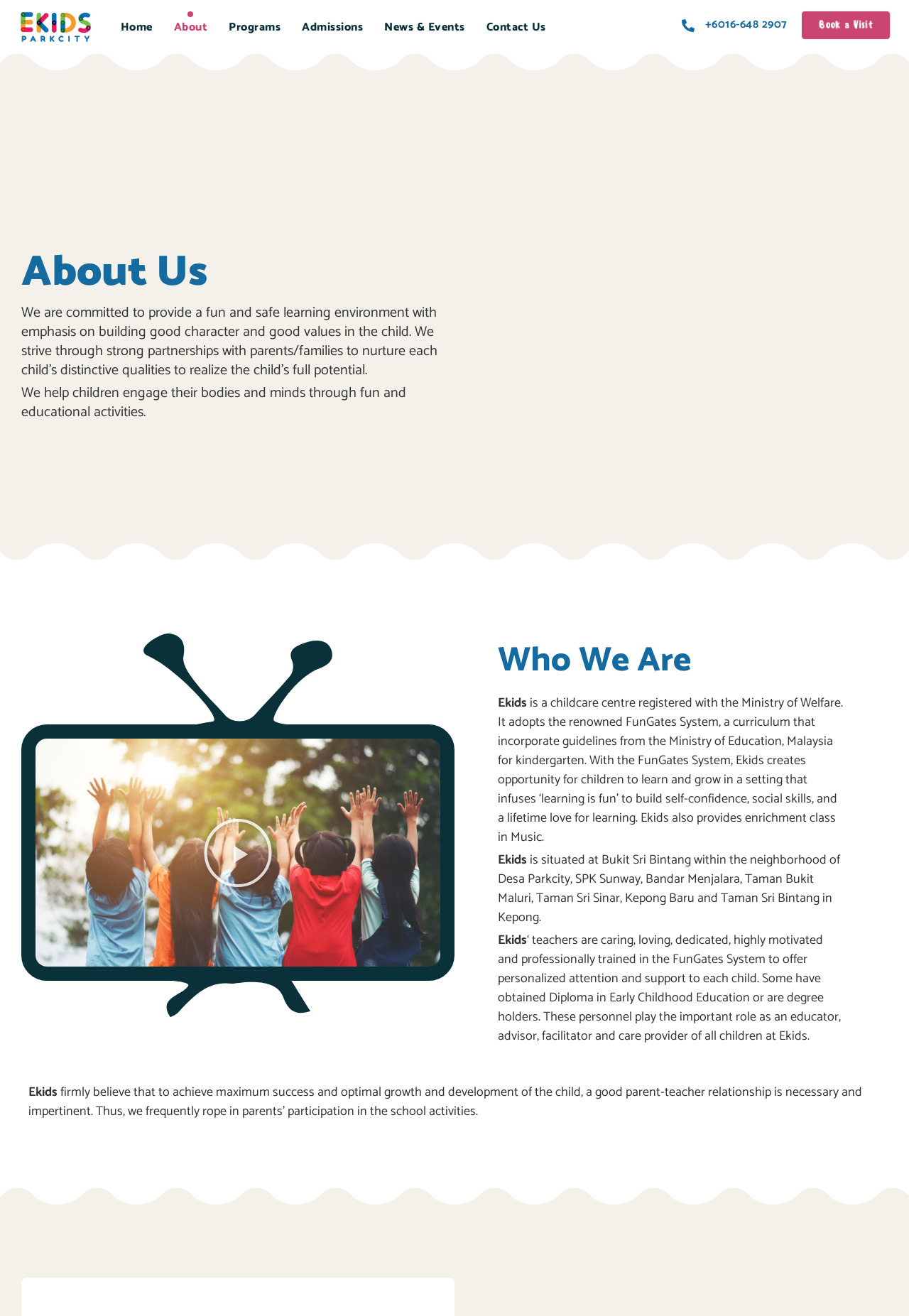Determine the bounding box coordinates (top-left x, top-left y, bottom-right x, bottom-right y) of the UI element described in the following text: +6016-648 2907

[0.75, 0.015, 0.866, 0.024]